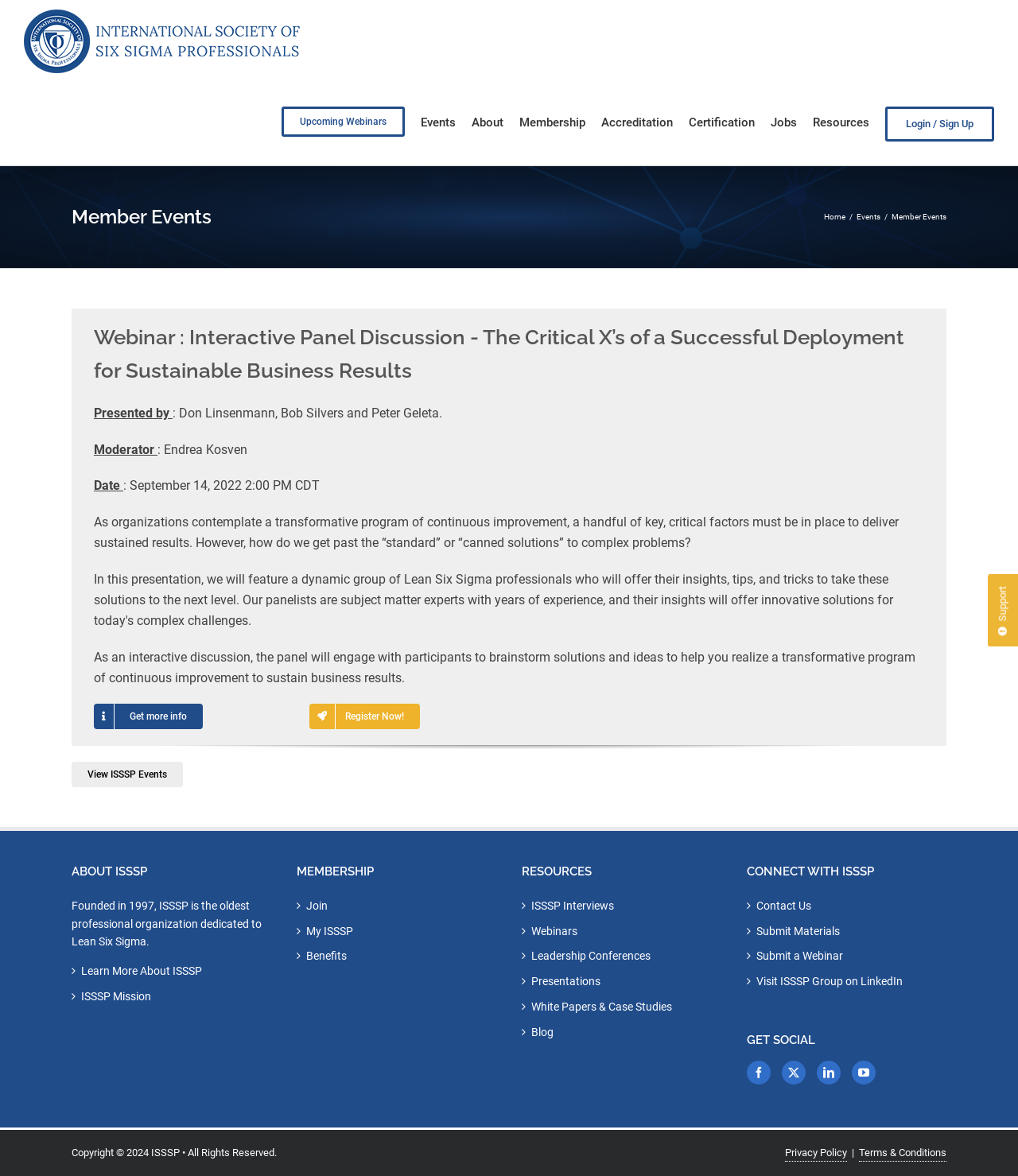Please examine the image and provide a detailed answer to the question: What is the date of the webinar?

I found the answer by reading the text on the webpage, which says 'Date : September 14, 2022 2:00 PM CDT'. This indicates that the date of the webinar is September 14, 2022.